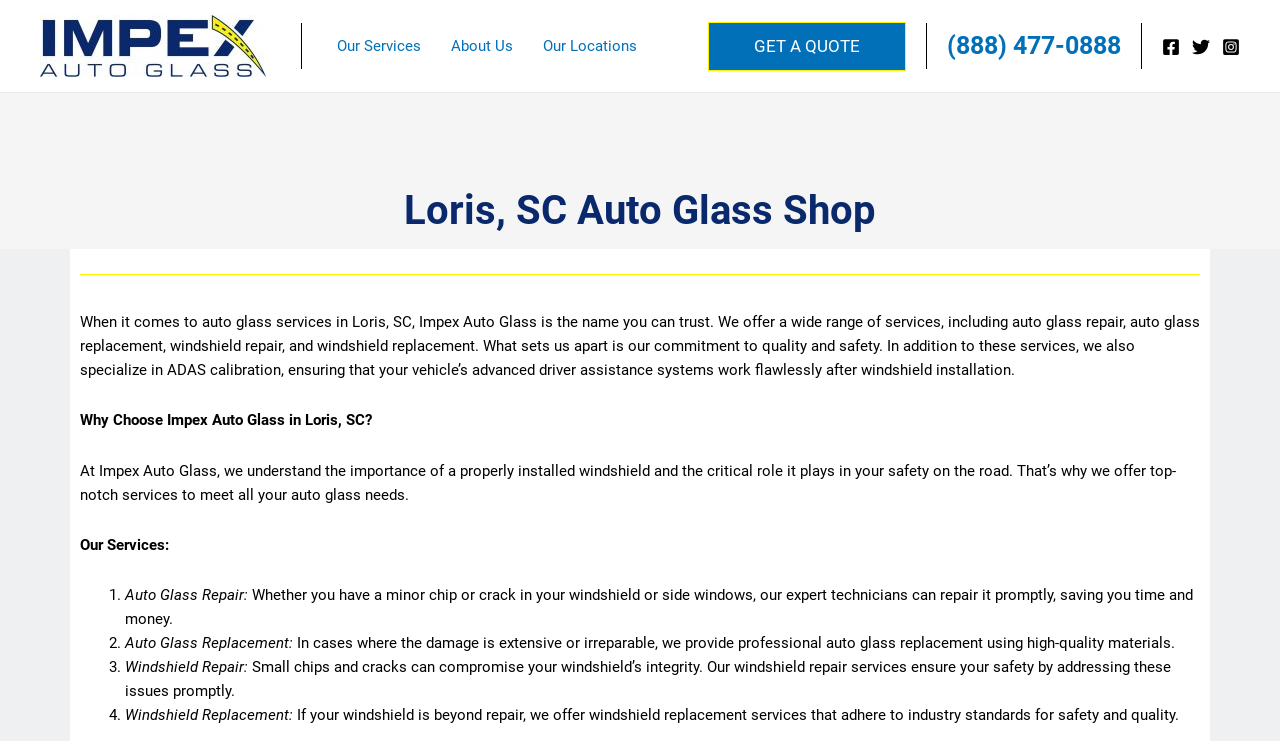What is the phone number of Impex Auto Glass?
Give a detailed and exhaustive answer to the question.

I found the phone number by looking at the heading element with the text '(888) 477-0888' which is located at the top-right corner of the webpage.